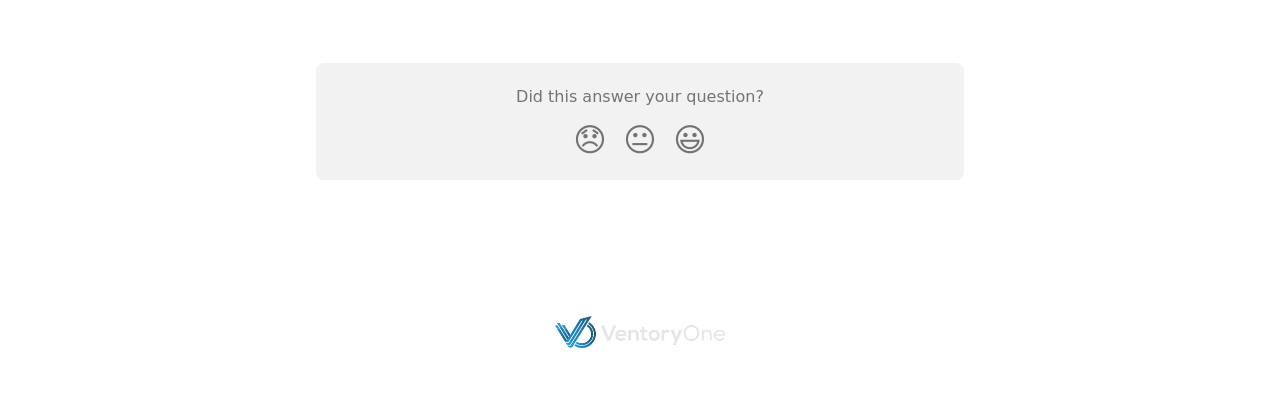Answer briefly with one word or phrase:
What is the type of the 'Disappointed Reaction' element?

button